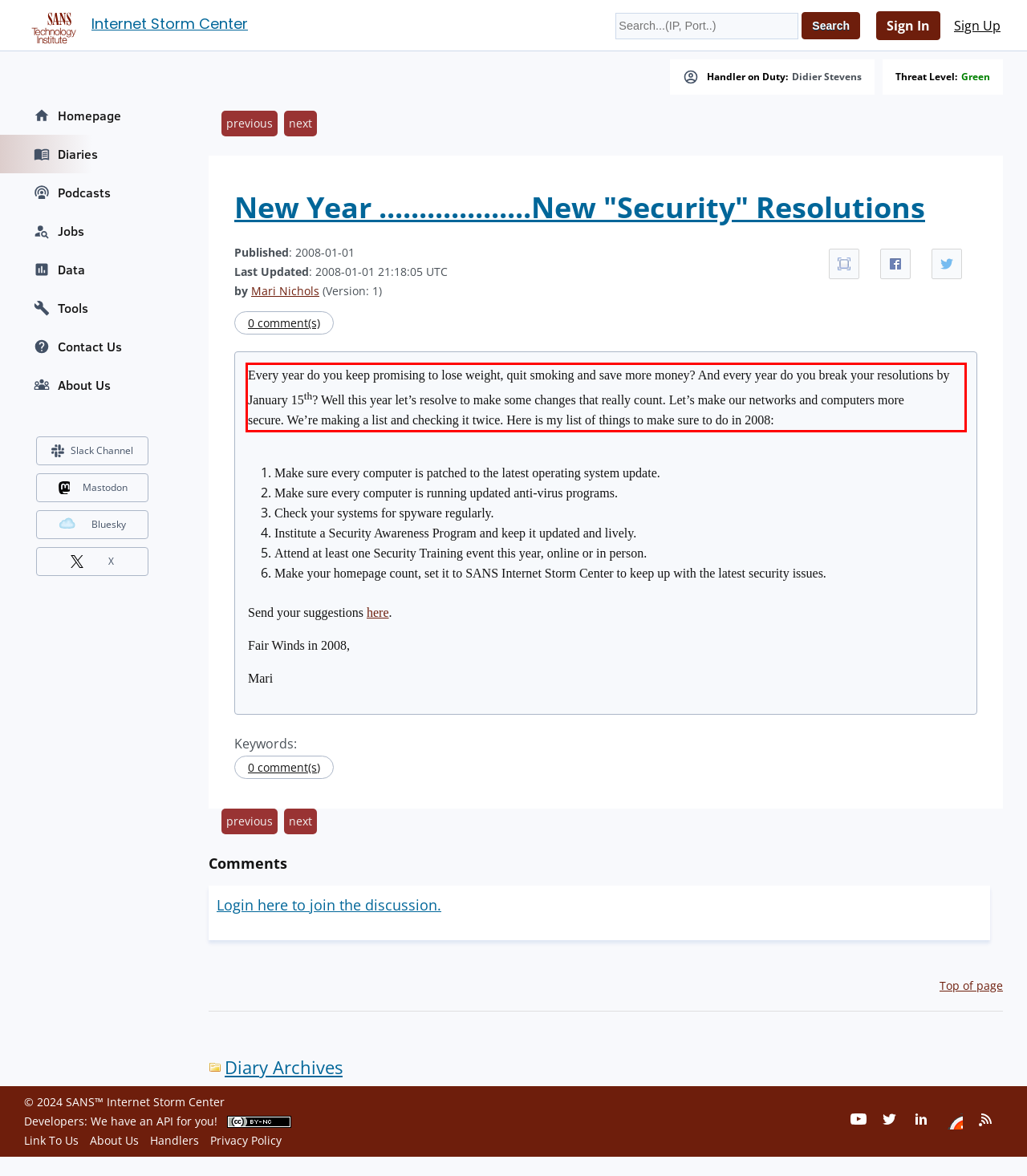Given a webpage screenshot with a red bounding box, perform OCR to read and deliver the text enclosed by the red bounding box.

Every year do you keep promising to lose weight, quit smoking and save more money? And every year do you break your resolutions by January 15th? Well this year let’s resolve to make some changes that really count. Let’s make our networks and computers more secure. We’re making a list and checking it twice. Here is my list of things to make sure to do in 2008: